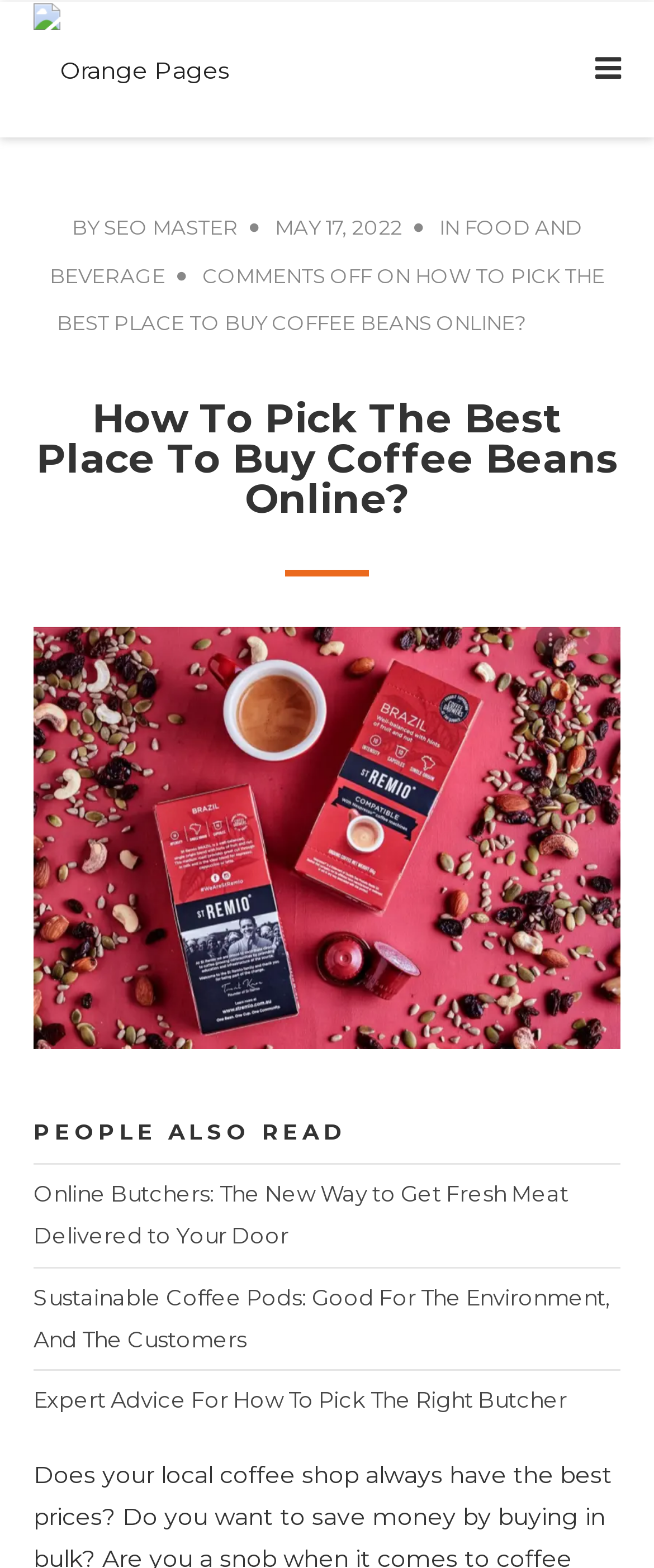What category does the article belong to?
Using the details from the image, give an elaborate explanation to answer the question.

The category of the article can be found by looking at the category label, which is located below the title of the article. The category label says 'IN FOOD AND BEVERAGE', indicating that the article belongs to the FOOD AND BEVERAGE category.